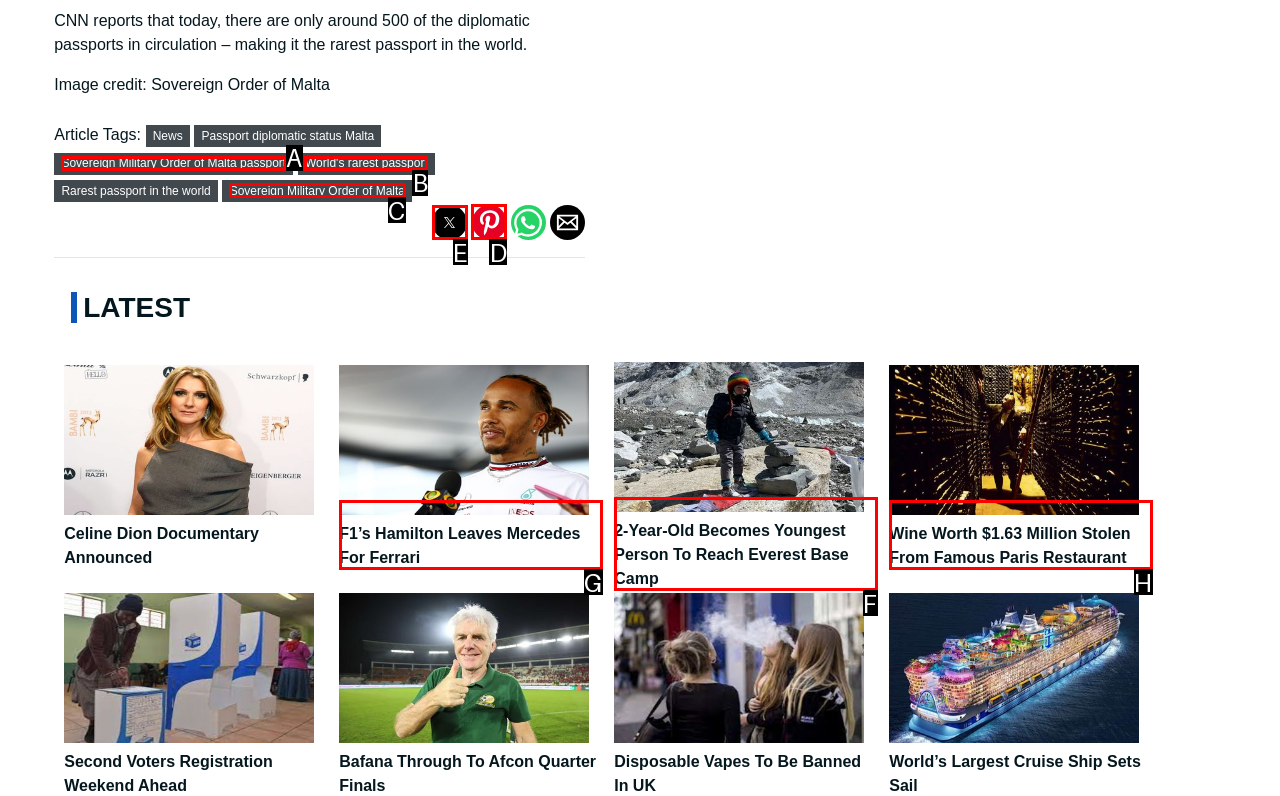For the task: Share on Twitter, specify the letter of the option that should be clicked. Answer with the letter only.

E